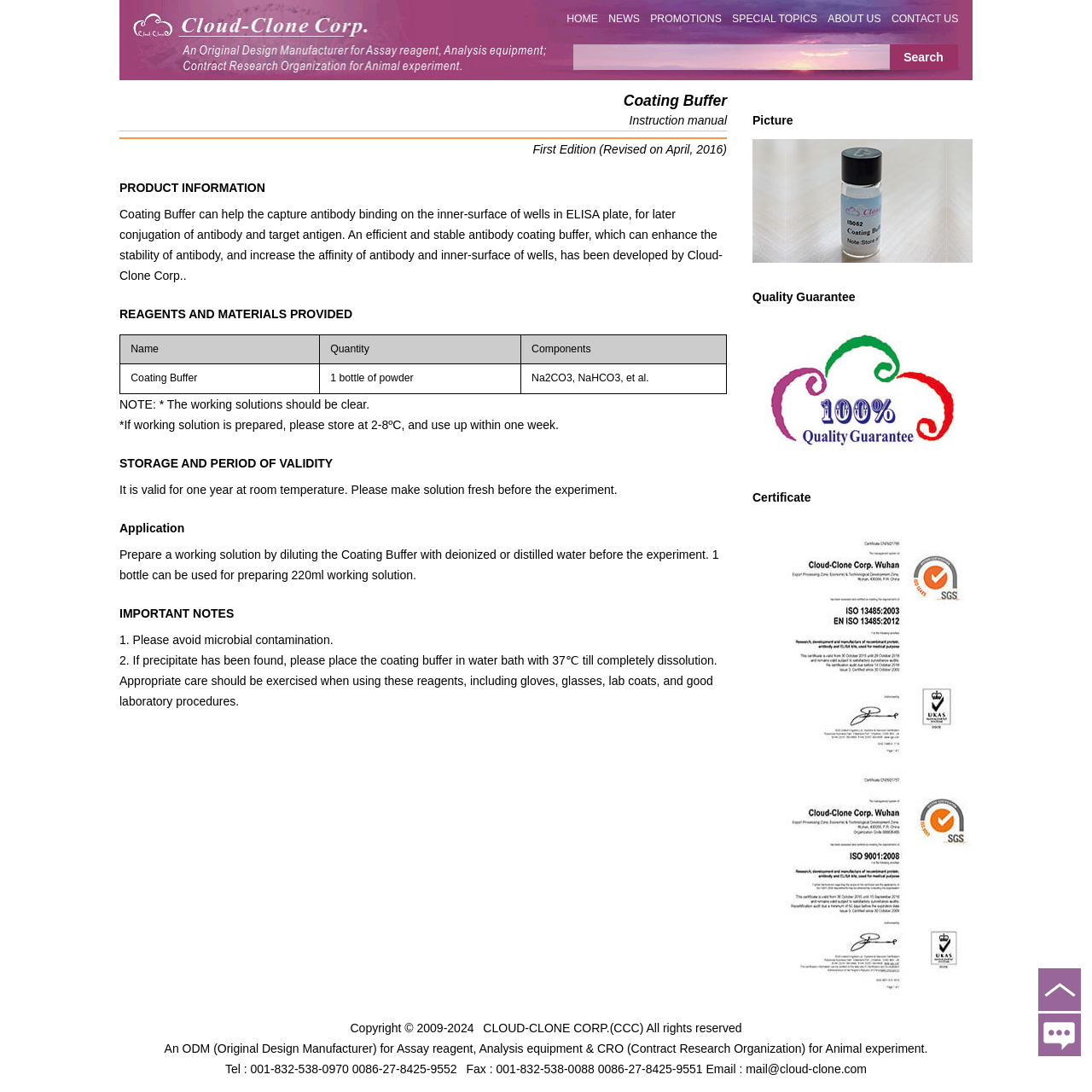Locate the coordinates of the bounding box for the clickable region that fulfills this instruction: "Contact us".

[0.816, 0.012, 0.878, 0.023]